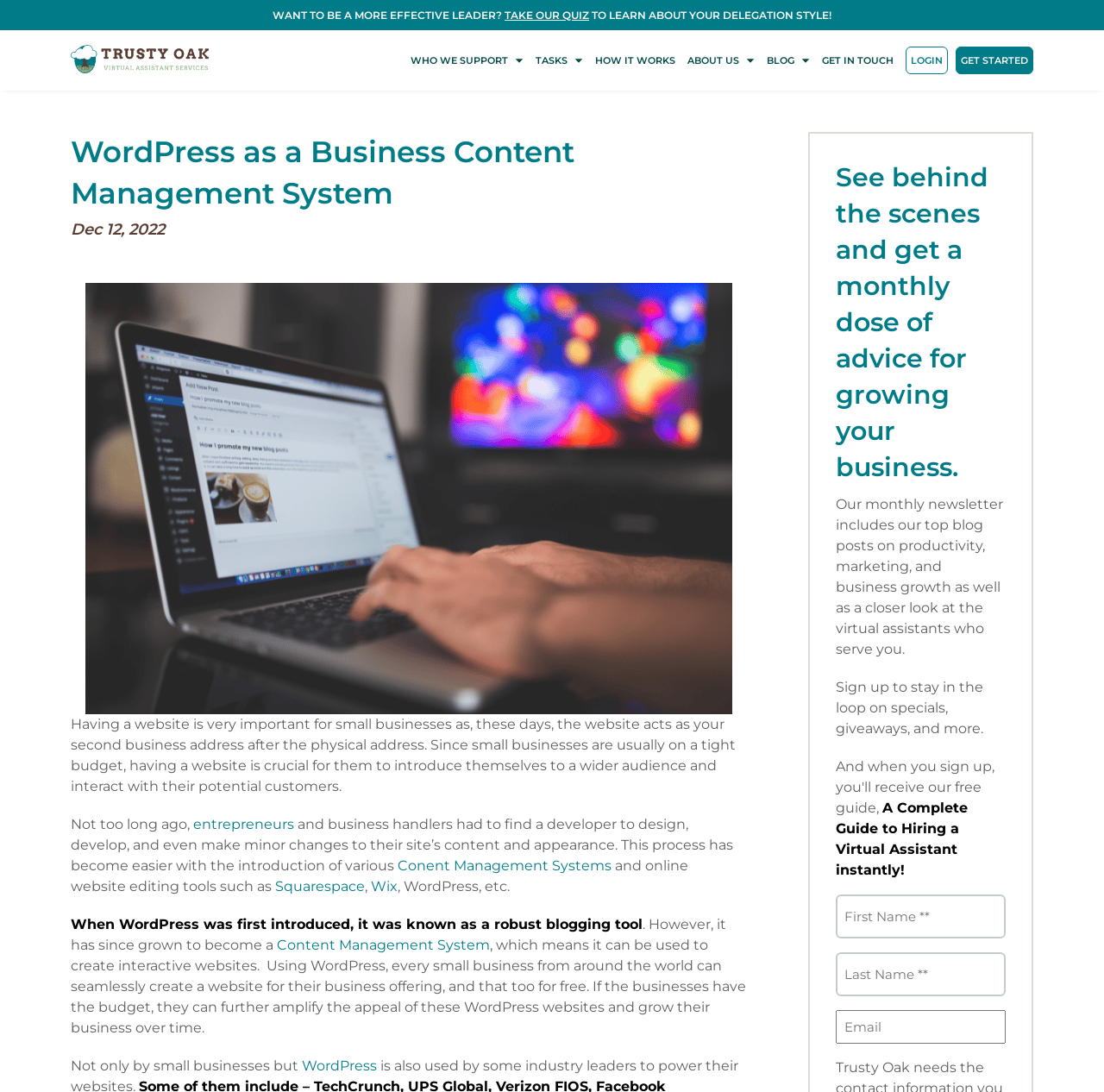Indicate the bounding box coordinates of the element that needs to be clicked to satisfy the following instruction: "Subscribe to the monthly newsletter". The coordinates should be four float numbers between 0 and 1, i.e., [left, top, right, bottom].

[0.757, 0.925, 0.911, 0.956]